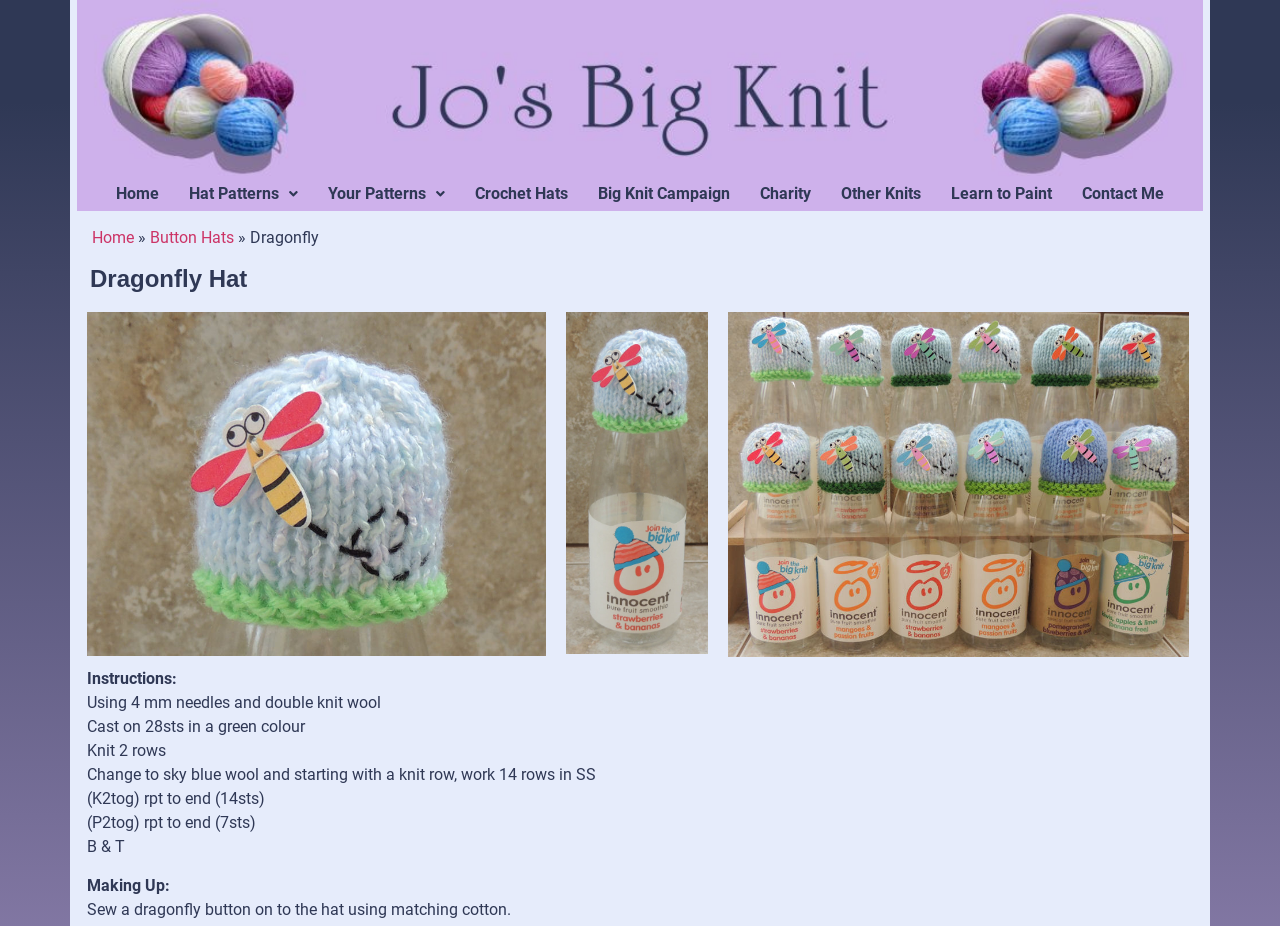Identify the bounding box coordinates for the UI element described as: "Charity".

[0.582, 0.185, 0.645, 0.234]